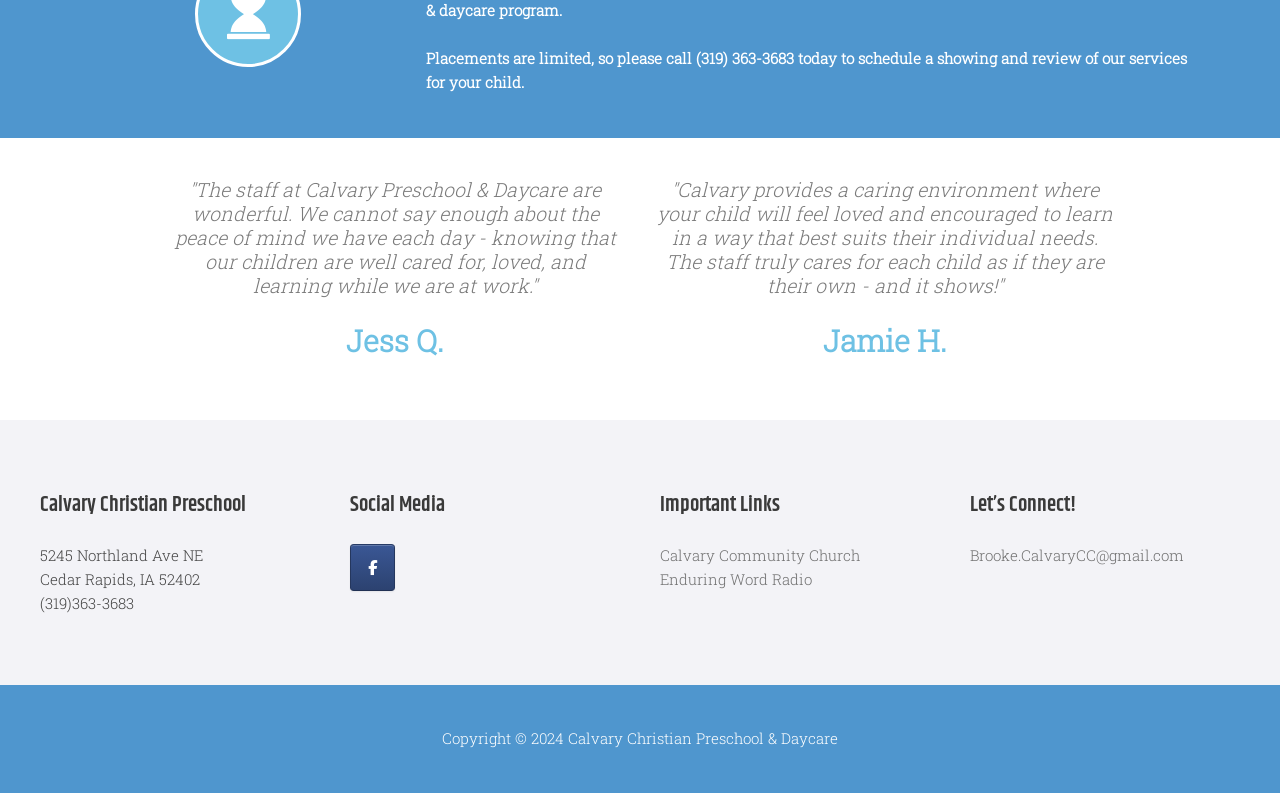What is the phone number to schedule a showing?
Please provide a single word or phrase answer based on the image.

(319) 363-3683